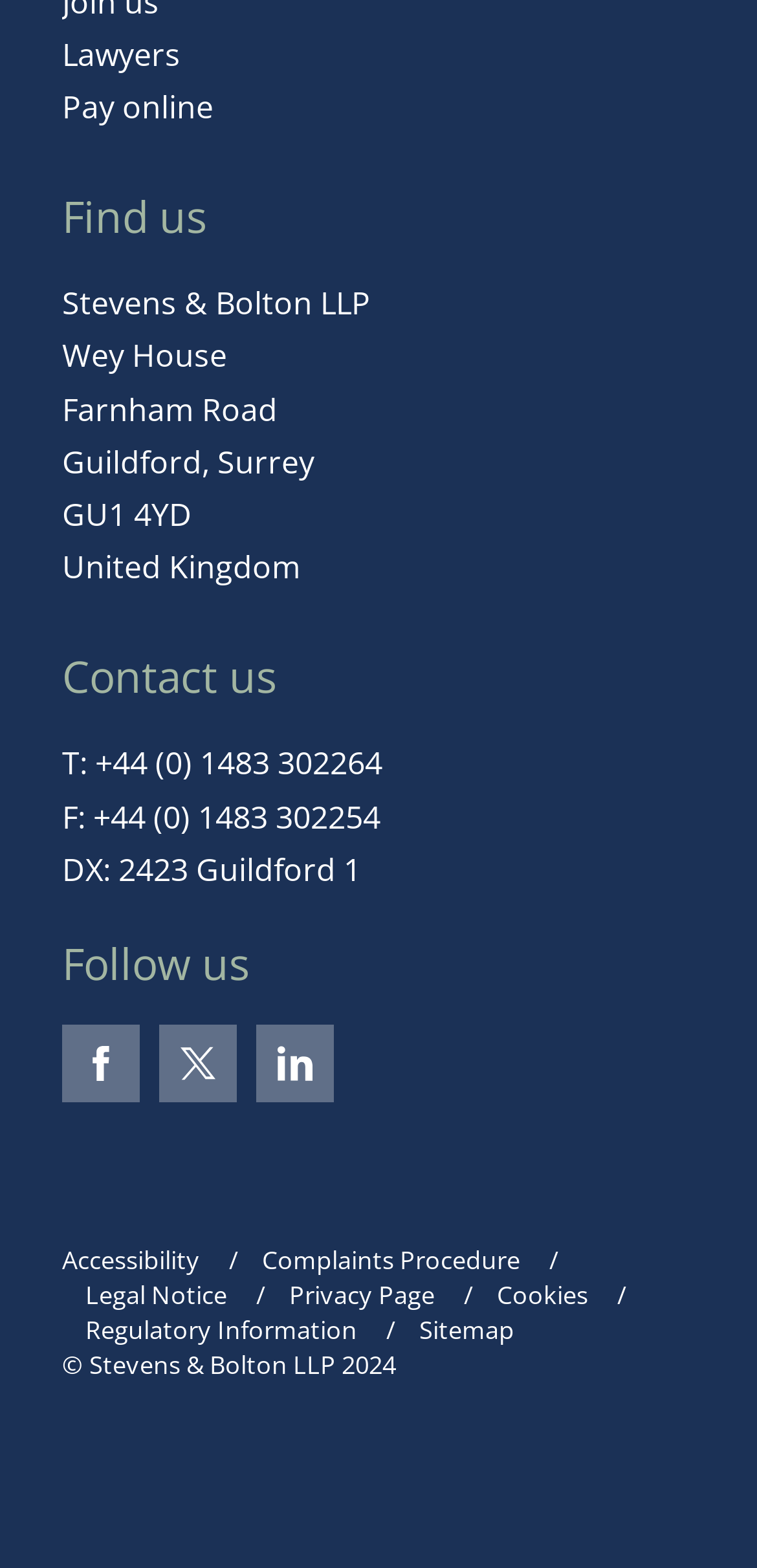Point out the bounding box coordinates of the section to click in order to follow this instruction: "Click Sitemap".

[0.554, 0.837, 0.679, 0.861]